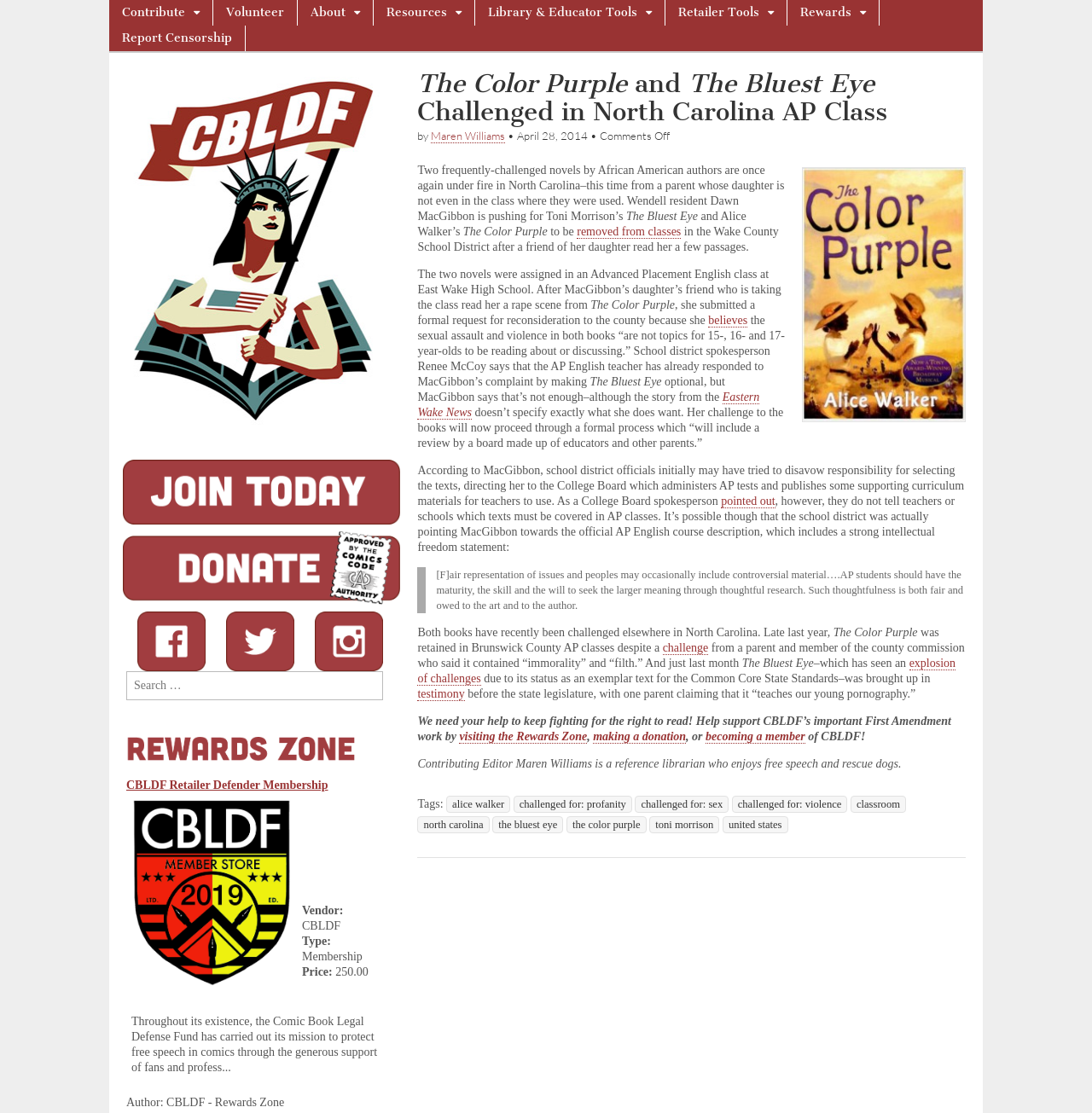Please identify the bounding box coordinates of the element's region that I should click in order to complete the following instruction: "Read the article". The bounding box coordinates consist of four float numbers between 0 and 1, i.e., [left, top, right, bottom].

[0.382, 0.063, 0.884, 0.771]